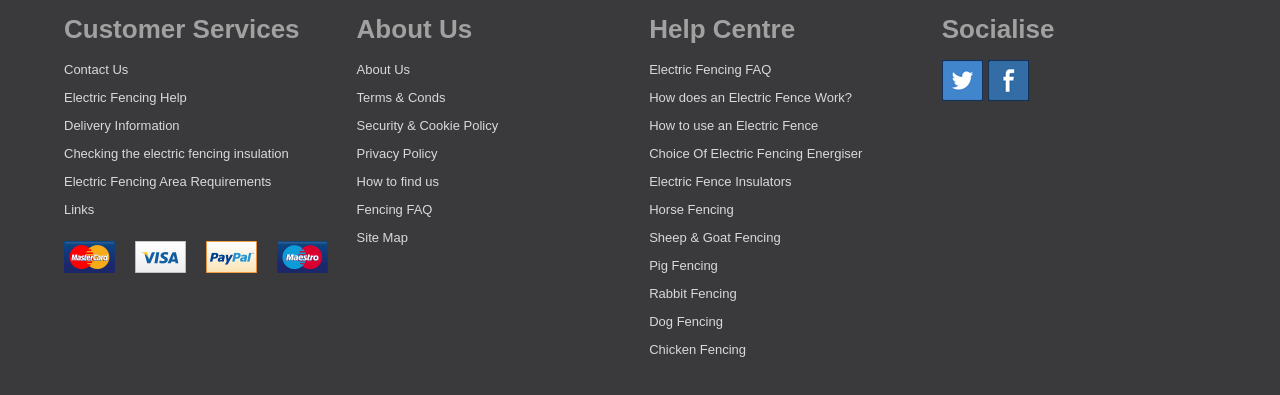Calculate the bounding box coordinates of the UI element given the description: "Previous Page".

None